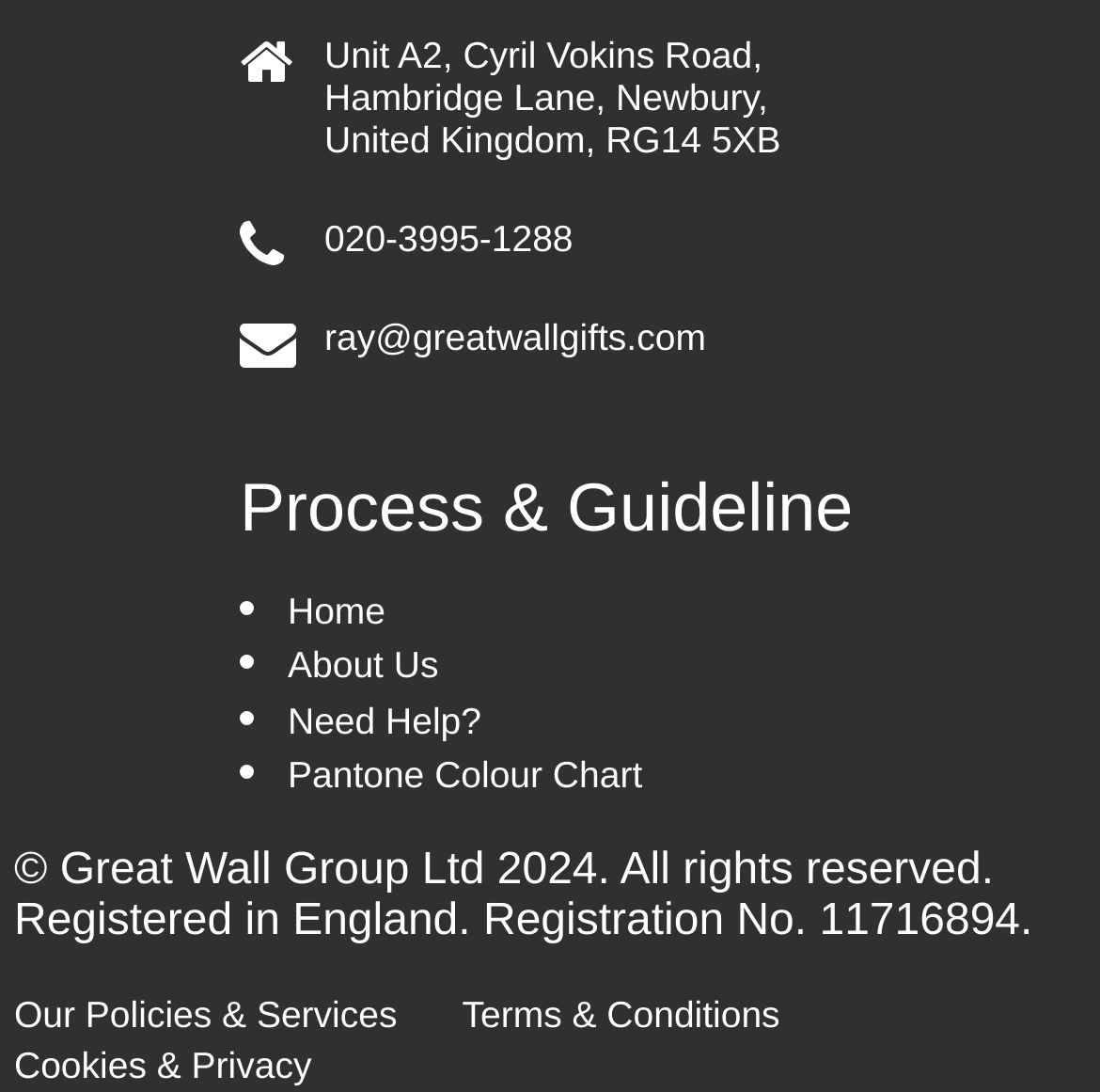What is the company's address?
Answer with a single word or phrase, using the screenshot for reference.

Unit A2, Cyril Vokins Road, Hambridge Lane, Newbury, United Kingdom, RG14 5XB